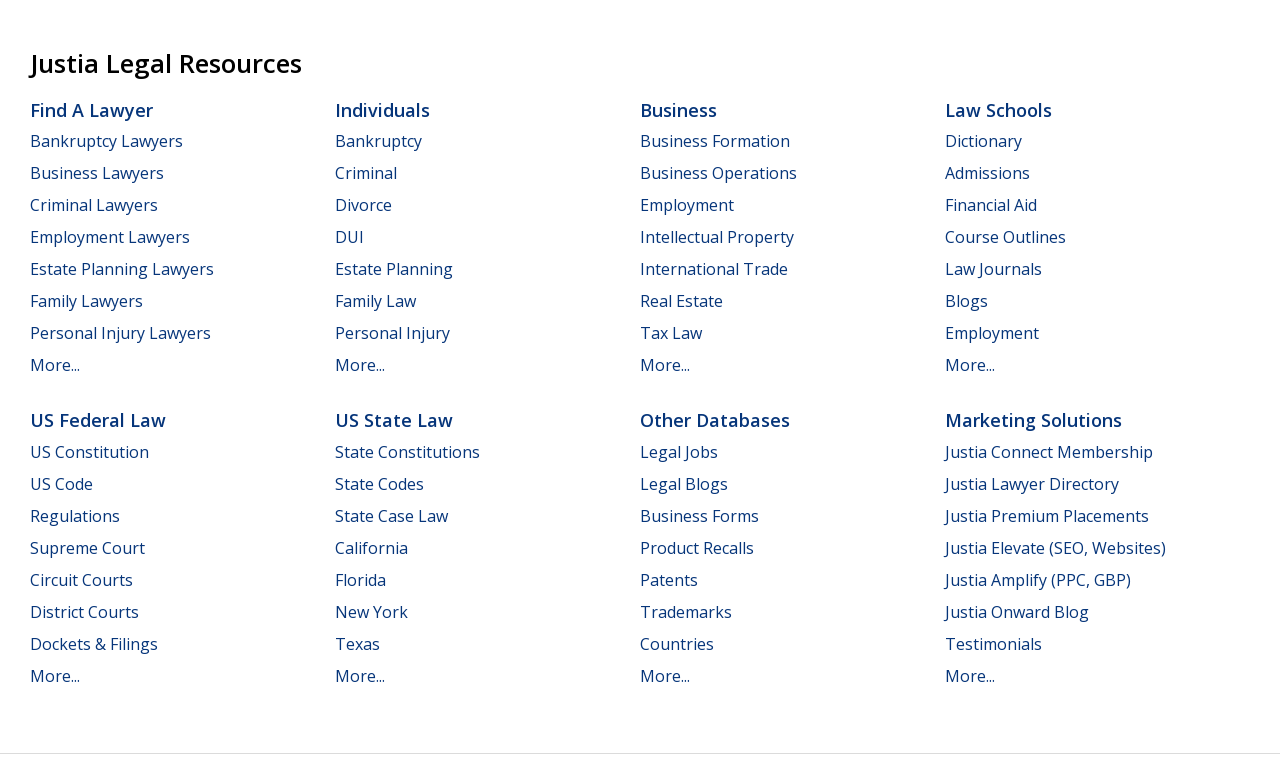Give a one-word or one-phrase response to the question: 
What type of lawyers can be found on this webpage?

Various types